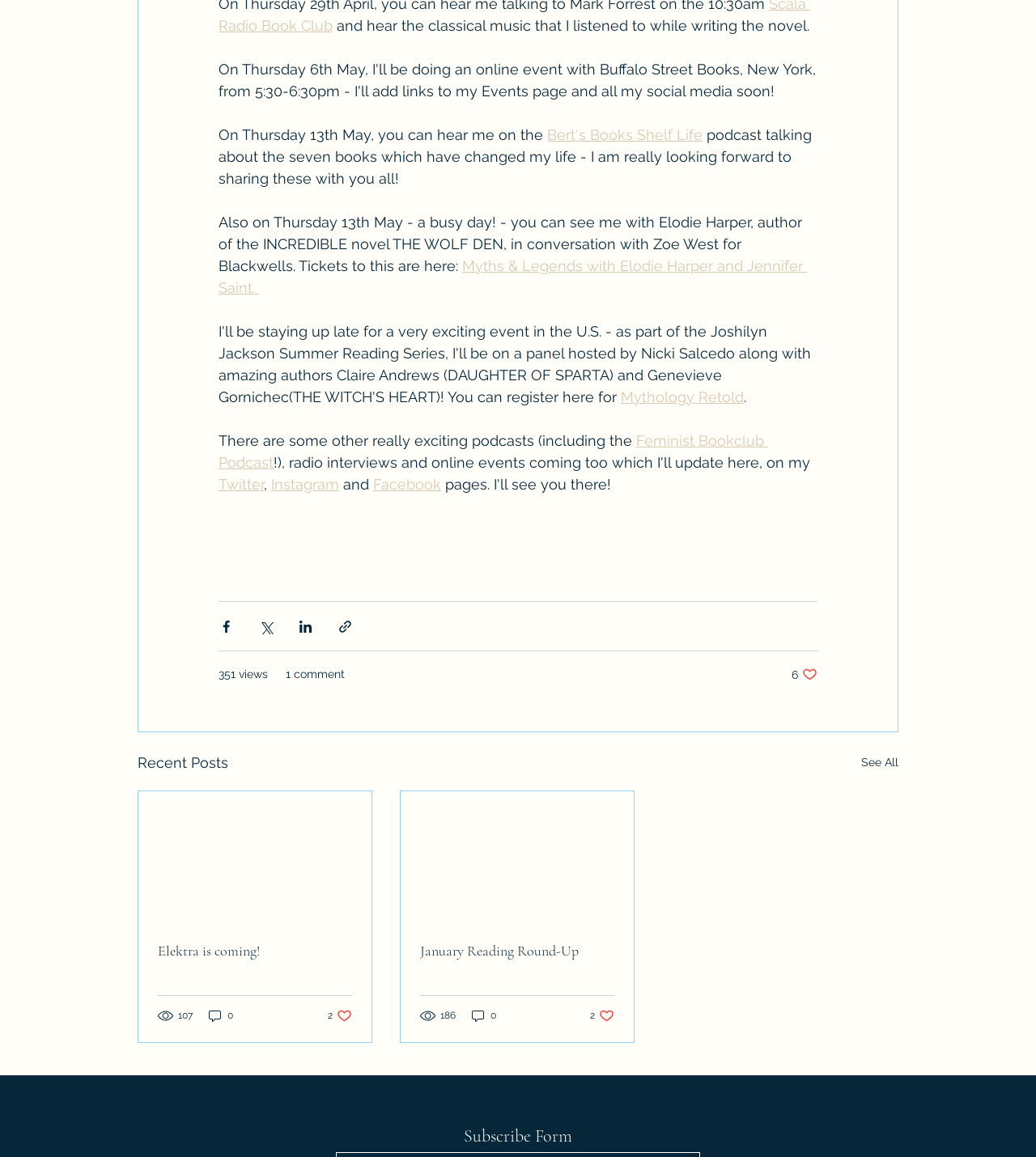Determine the bounding box coordinates of the clickable area required to perform the following instruction: "View the post with 107 views". The coordinates should be represented as four float numbers between 0 and 1: [left, top, right, bottom].

[0.152, 0.814, 0.34, 0.829]